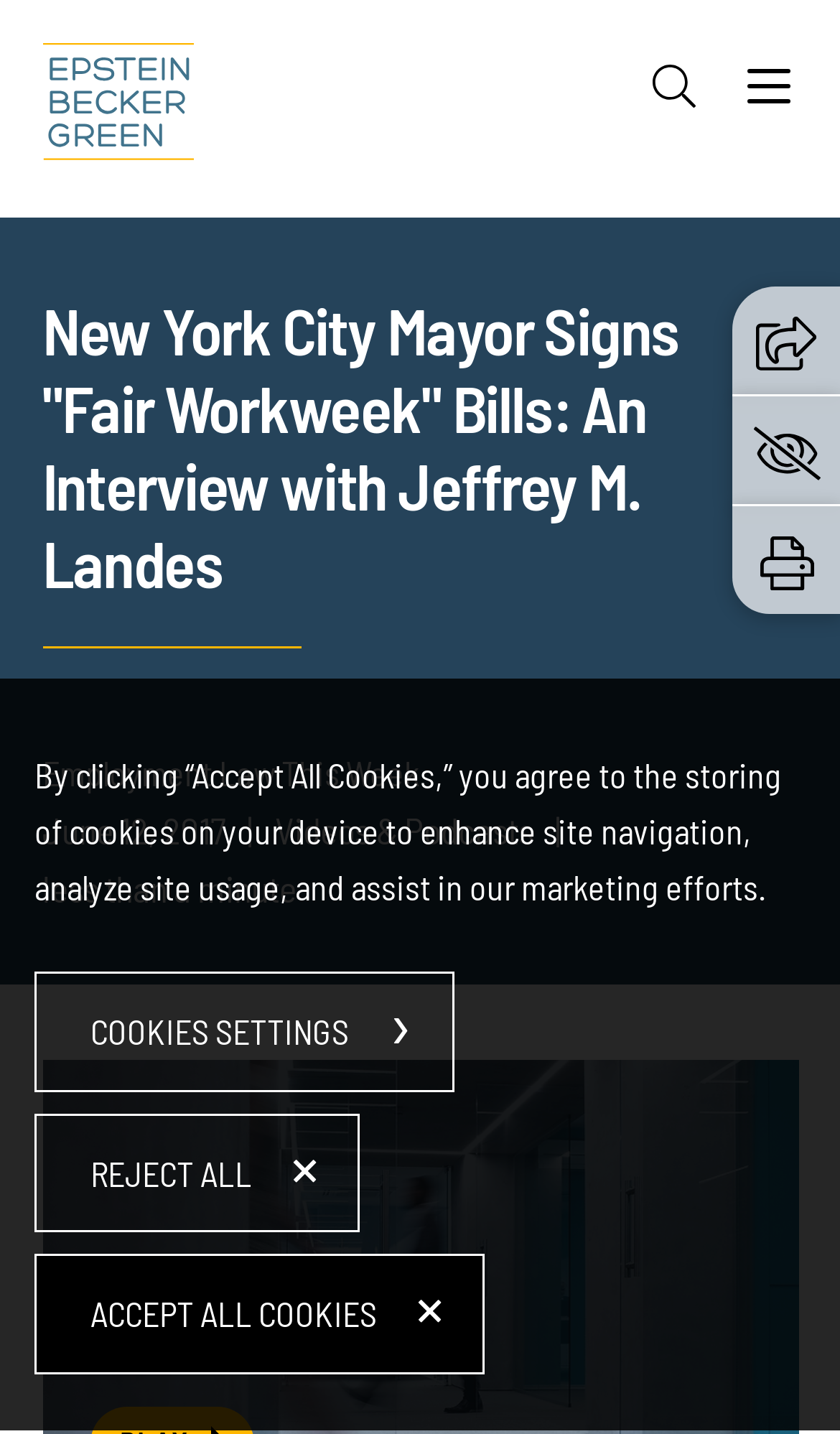Locate the bounding box coordinates of the segment that needs to be clicked to meet this instruction: "Open the main menu".

[0.878, 0.045, 0.95, 0.09]